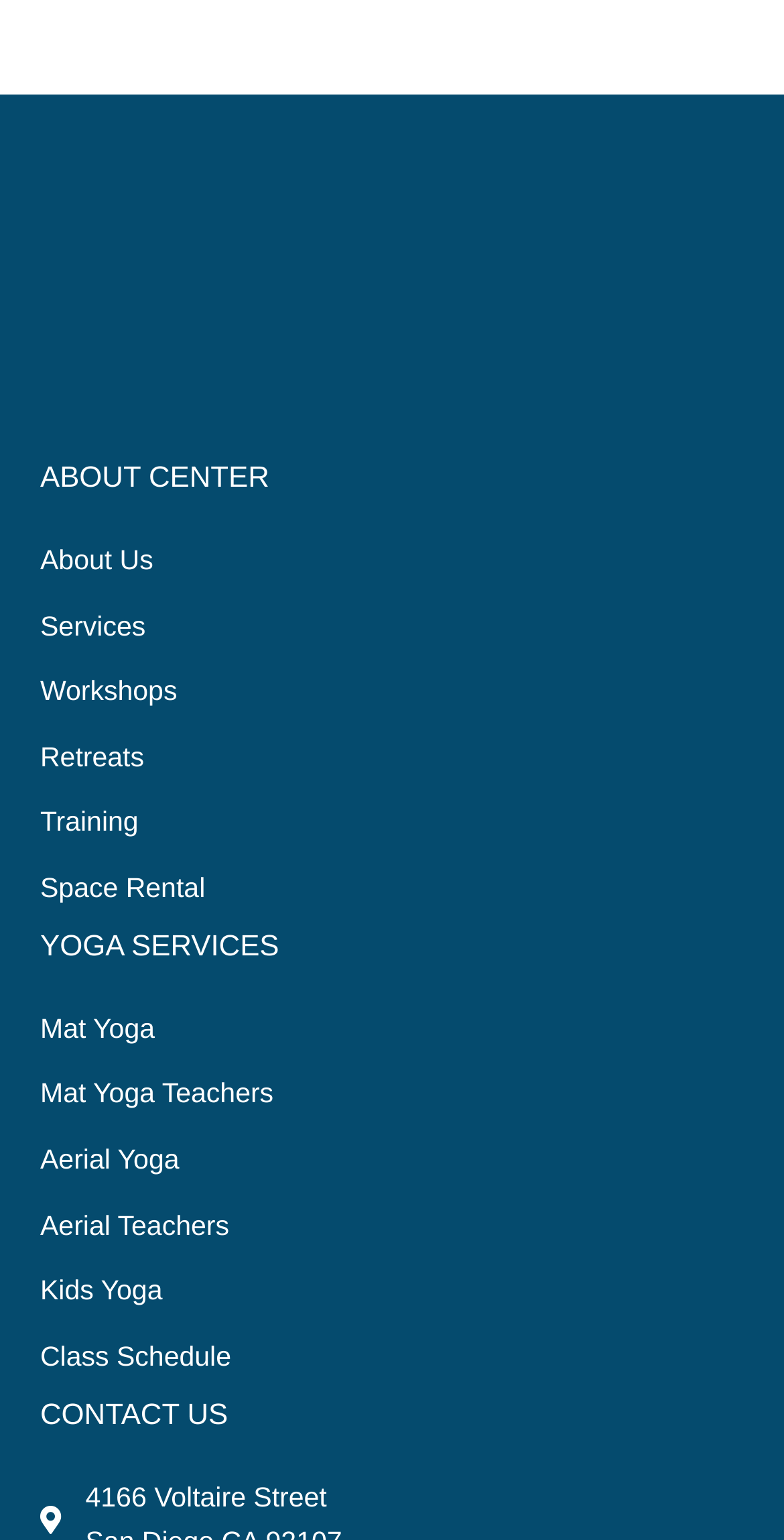How many main sections are on the webpage?
Refer to the image and provide a concise answer in one word or phrase.

3